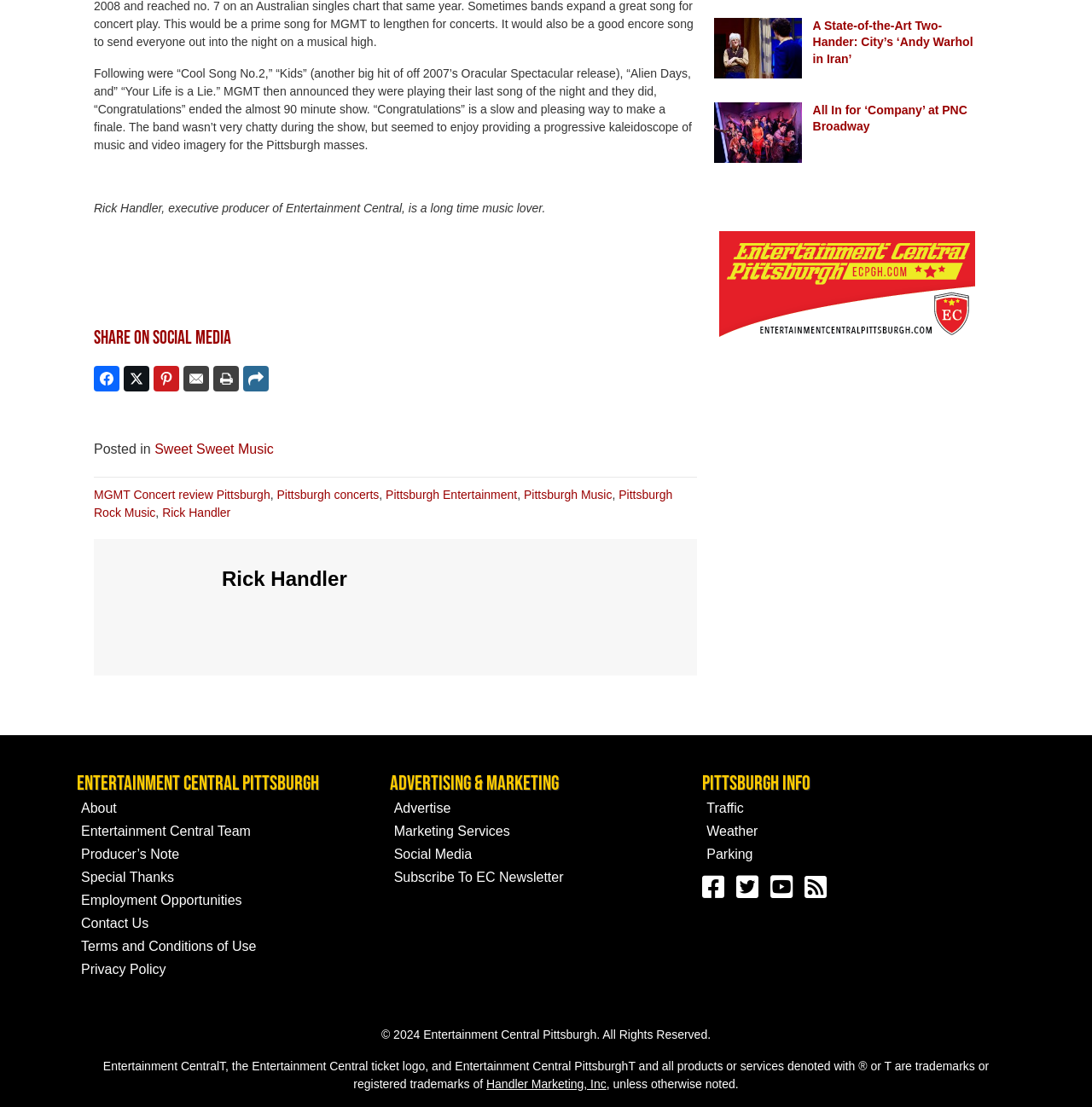Who is the executive producer of Entertainment Central?
Based on the image content, provide your answer in one word or a short phrase.

Rick Handler